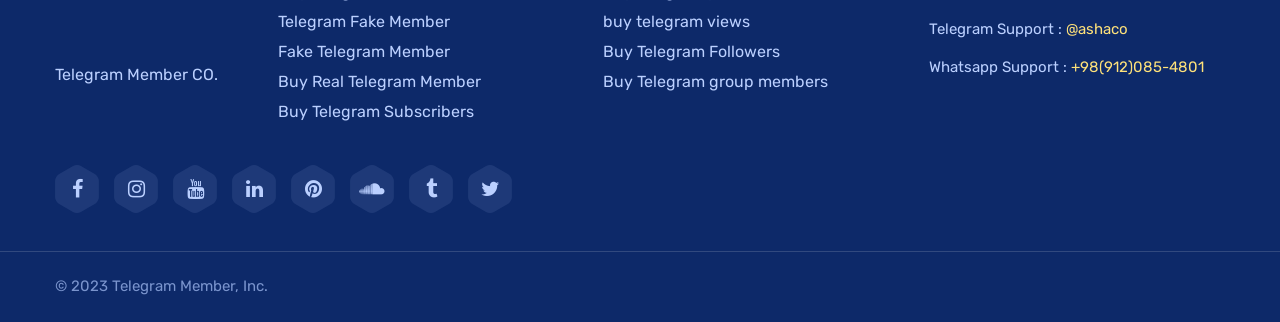Identify the bounding box of the UI element that matches this description: "Buy Real Telegram Member".

[0.217, 0.208, 0.376, 0.301]